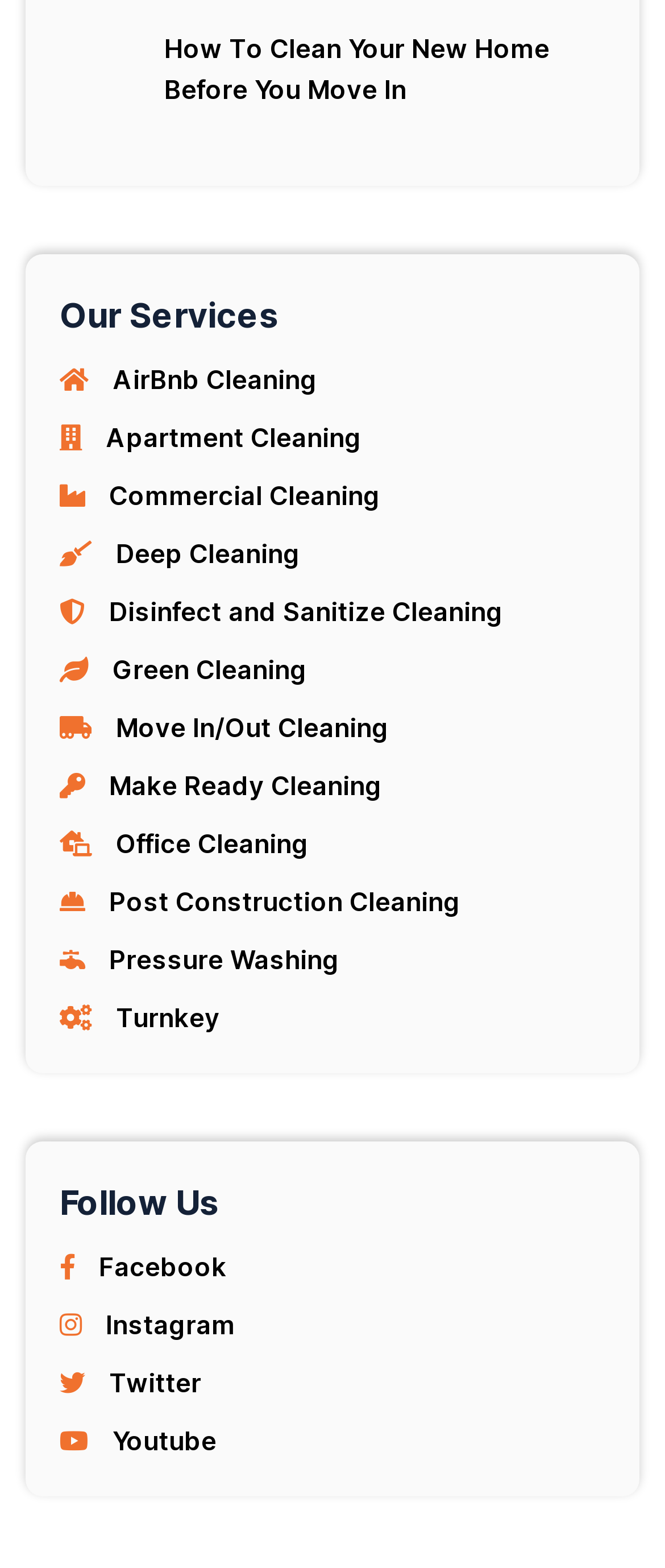Determine the bounding box coordinates of the clickable region to execute the instruction: "Follow on Facebook". The coordinates should be four float numbers between 0 and 1, denoted as [left, top, right, bottom].

[0.09, 0.798, 0.341, 0.818]